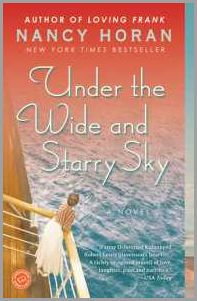Elaborate on the contents of the image in great detail.

This image features the cover of "Under the Wide and Starry Sky," a novel authored by Nancy Horan, known for her historical fiction. The cover art depicts a serene scene, inviting readers into a story likely set against a backdrop of travel and exploration, reflecting themes of adventure and connection. Horan, who also wrote the acclaimed "Loving Frank," draws readers into rich narratives that blend historical events with deeply personal stories. This novel continues her tradition of exploring complex relationships and the human experience, making it a captivating read for those interested in both literary depth and historical context.